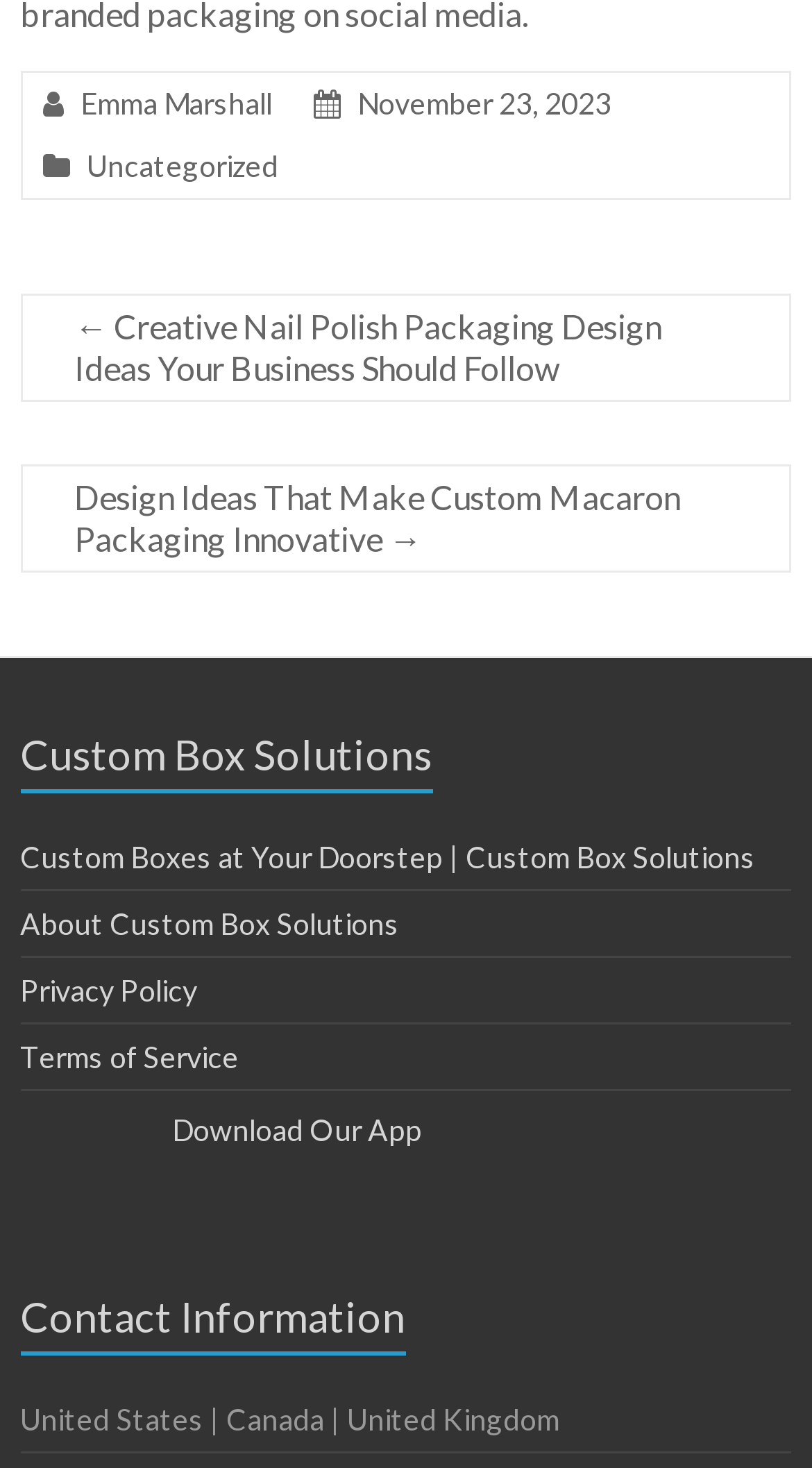Determine the bounding box coordinates for the area that should be clicked to carry out the following instruction: "Read about Custom Box Solutions".

[0.025, 0.491, 0.975, 0.562]